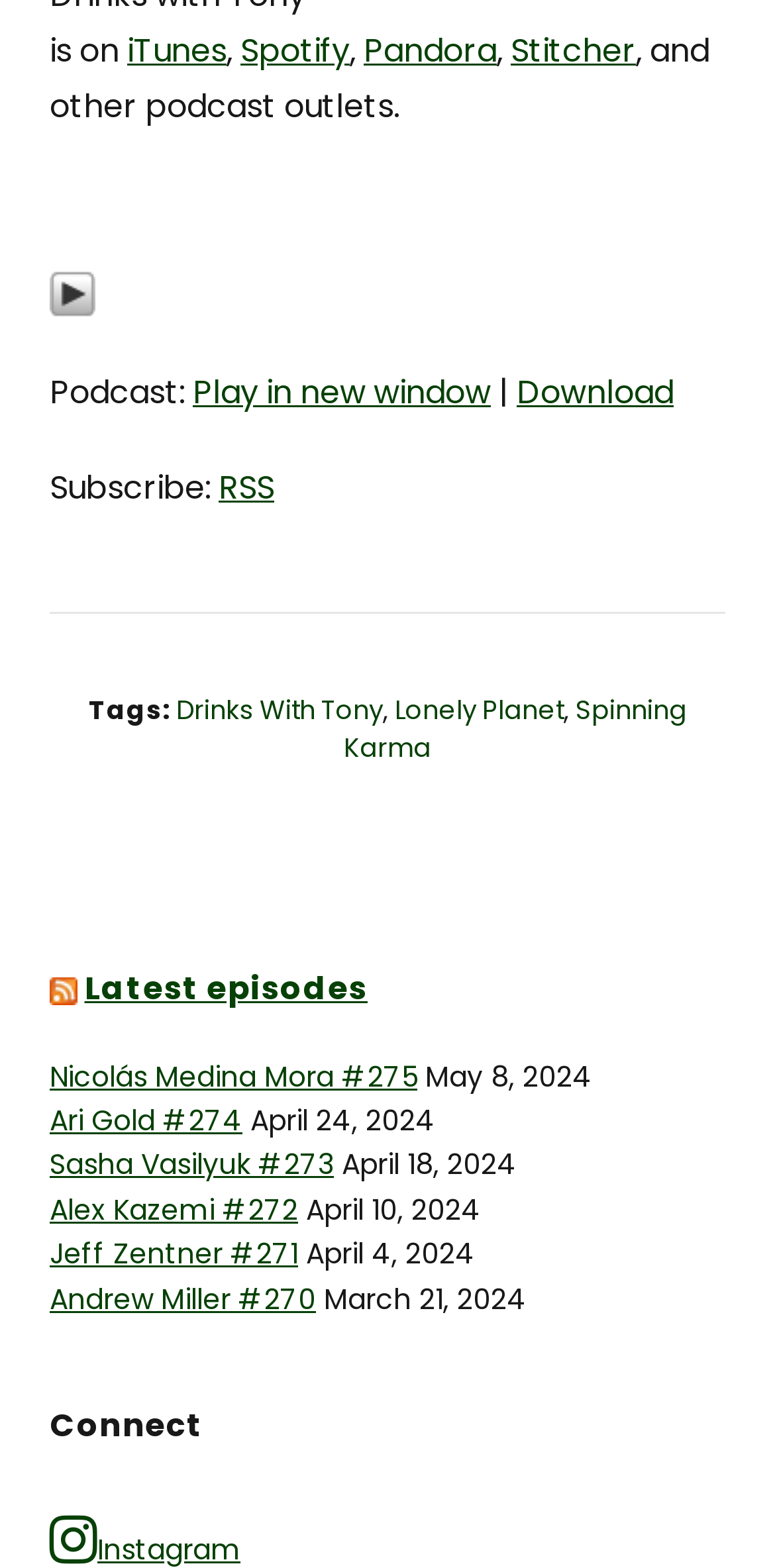Provide a brief response to the question using a single word or phrase: 
What is the purpose of the 'Play' button?

To play the podcast